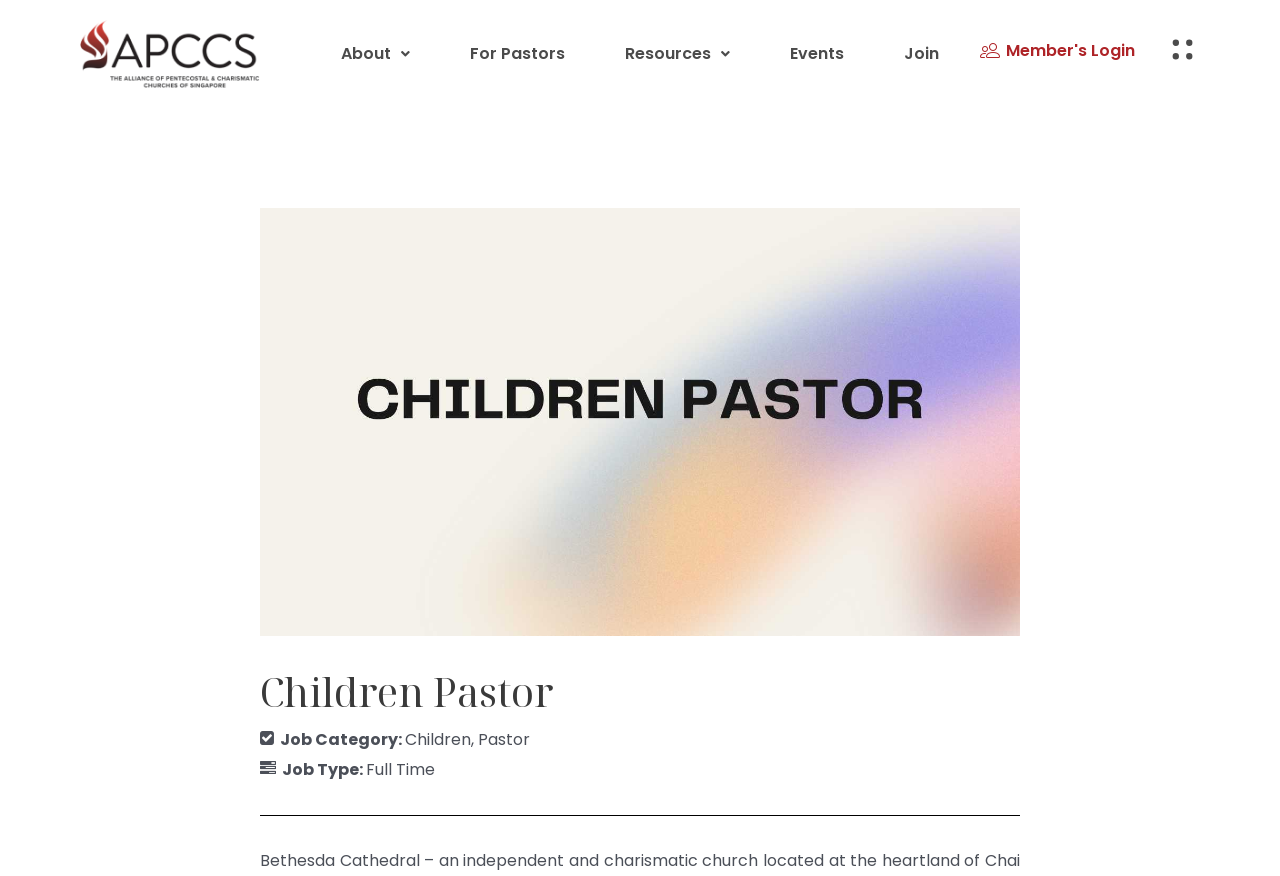What is the job category of the Children Pastor?
Using the image as a reference, give a one-word or short phrase answer.

Pastor